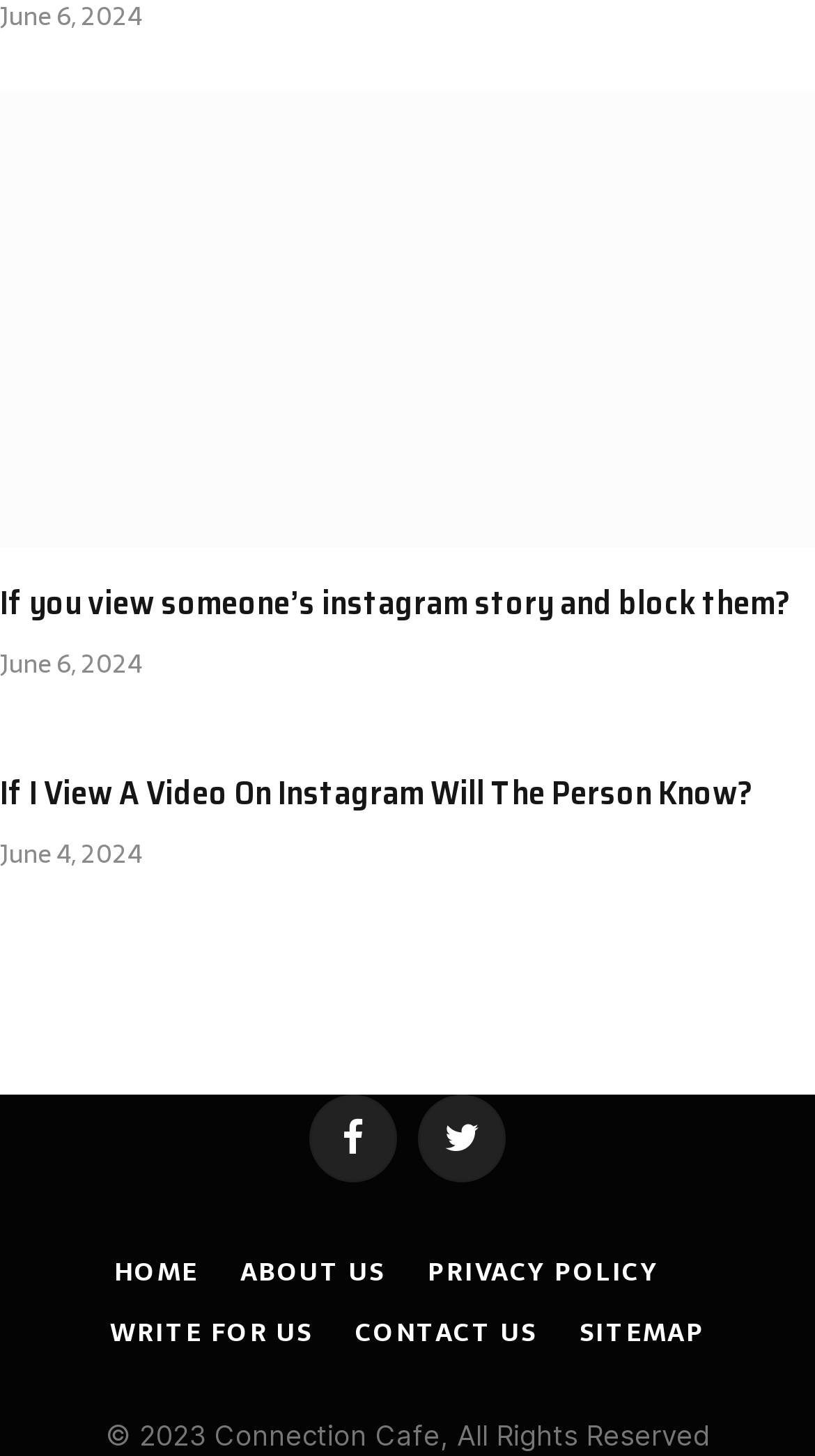Pinpoint the bounding box coordinates of the element you need to click to execute the following instruction: "Read the article about viewing someone's Instagram story and blocking them". The bounding box should be represented by four float numbers between 0 and 1, in the format [left, top, right, bottom].

[0.0, 0.062, 1.0, 0.377]